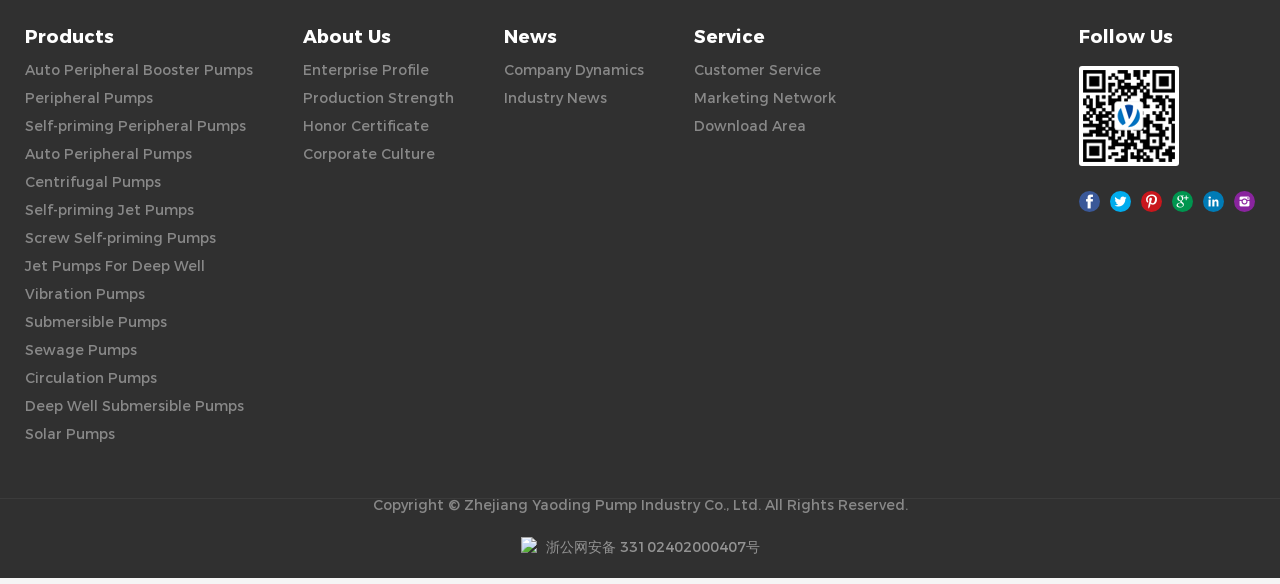Determine the bounding box coordinates of the clickable area required to perform the following instruction: "Check Copyright information". The coordinates should be represented as four float numbers between 0 and 1: [left, top, right, bottom].

[0.291, 0.85, 0.709, 0.88]